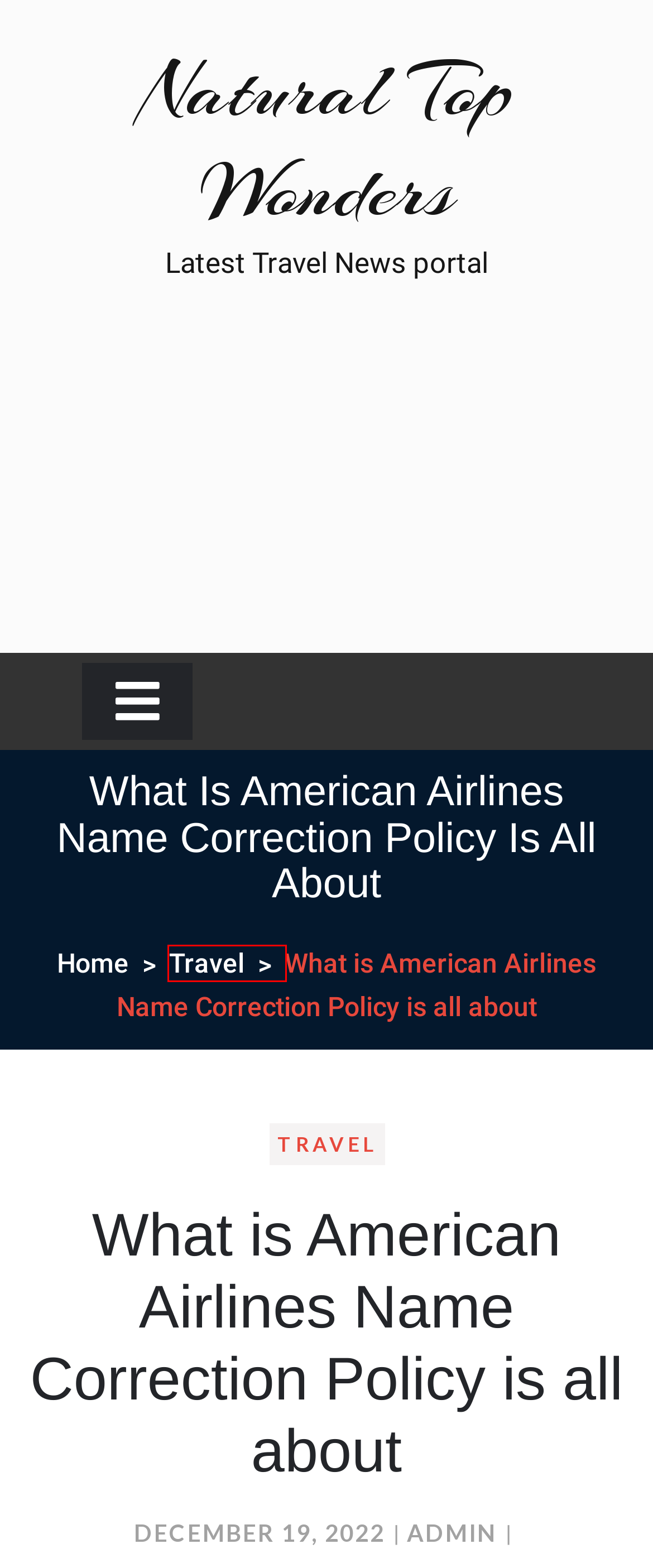You have a screenshot of a webpage with a red bounding box around an element. Identify the webpage description that best fits the new page that appears after clicking the selected element in the red bounding box. Here are the candidates:
A. Natural Top Wonders Travels & Tourism News Portal -Naturaltopwonders.com
B. Climbing Kilimanjaro as a Beginner - What to Know? | Naturaltopwonders.com
C. Travel | Naturaltopwonders.com
D. Camping | Naturaltopwonders.com
E. Tips | Naturaltopwonders.com
F. admin | Natural Top Wonders
G. Vacation | Naturaltopwonders.com
H. Transportation | Naturaltopwonders.com

C